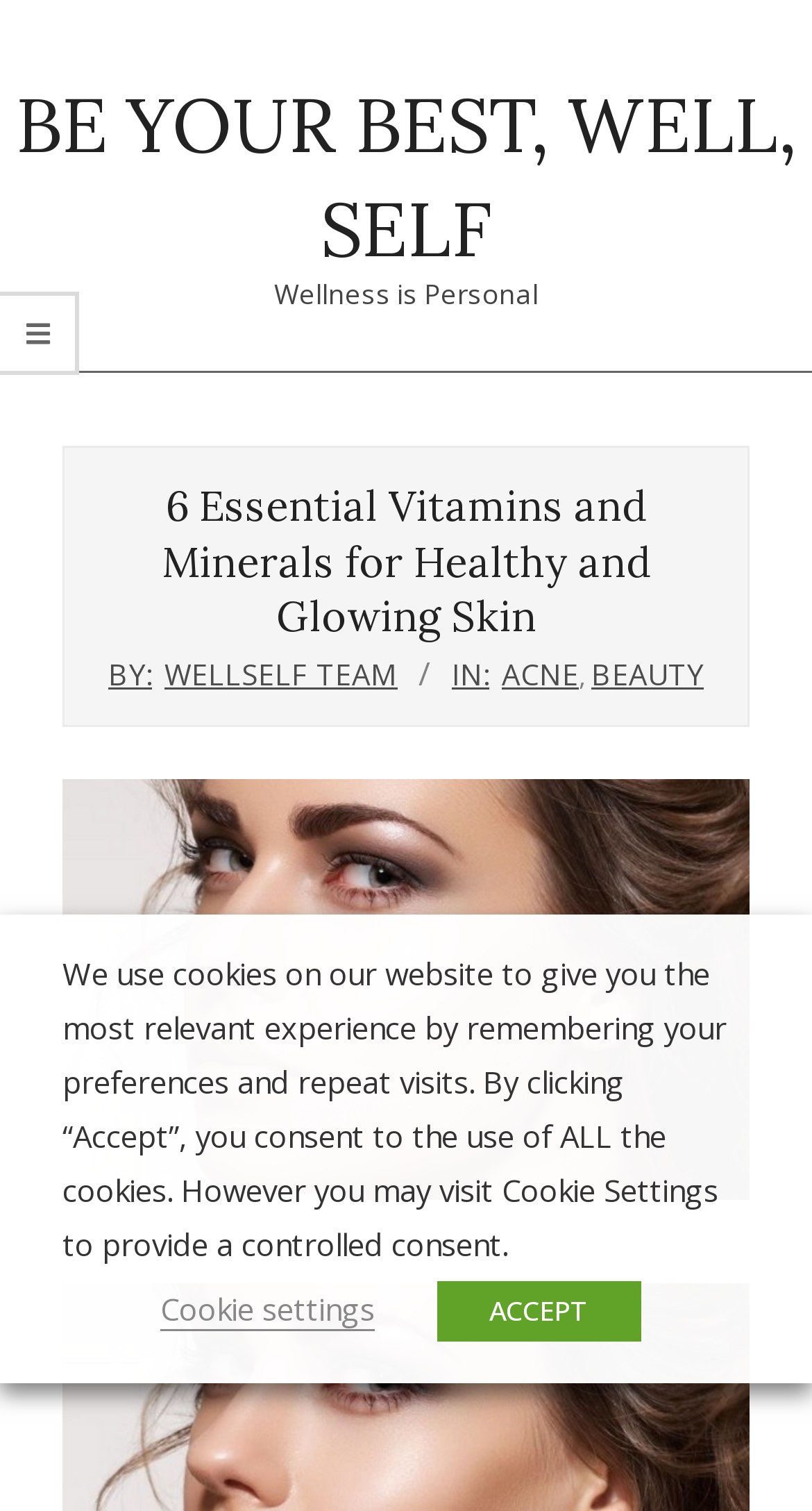Please find the bounding box for the UI element described by: "WellSelf Team".

[0.203, 0.433, 0.49, 0.459]